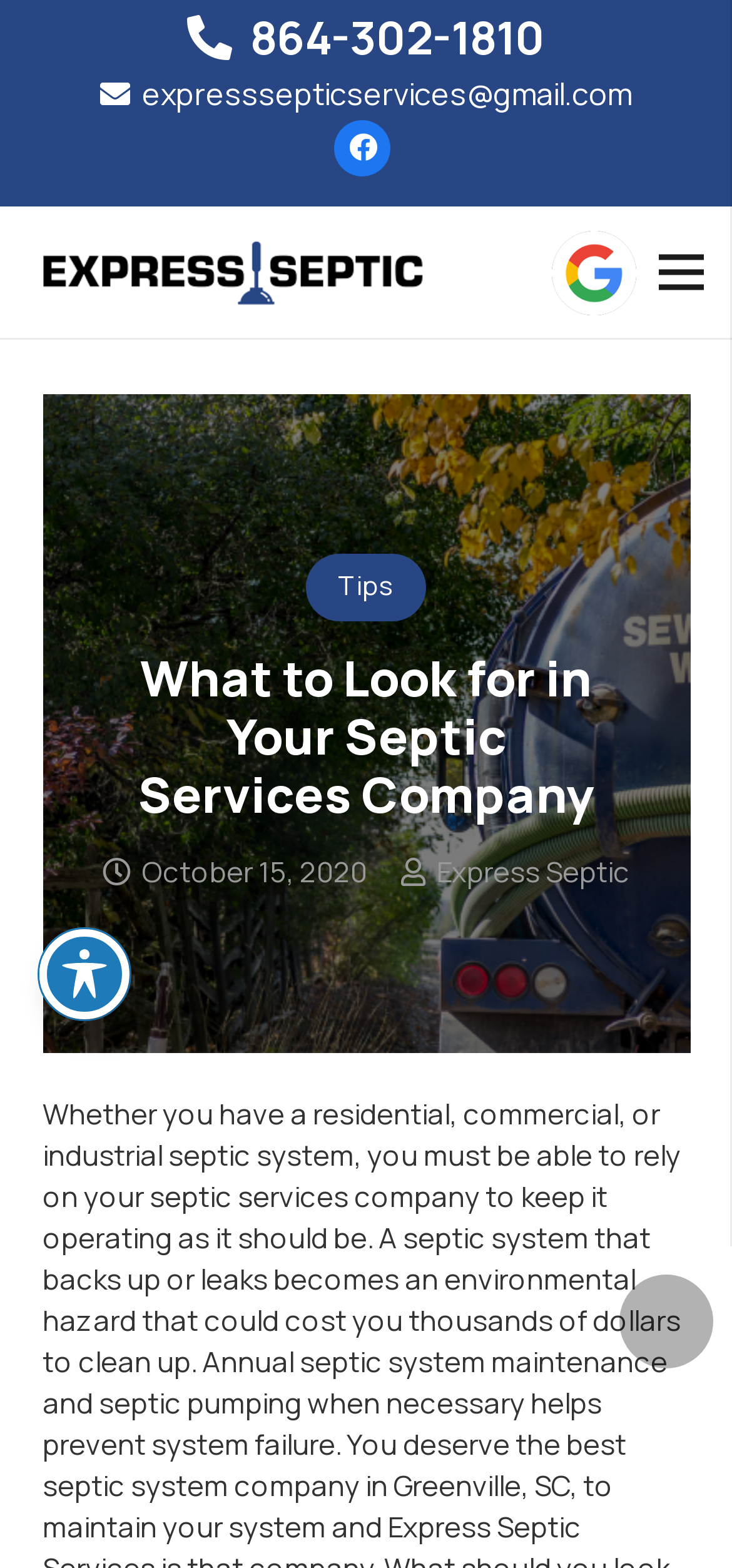What is the phone number to contact for septic services? Based on the image, give a response in one word or a short phrase.

864-302-1810